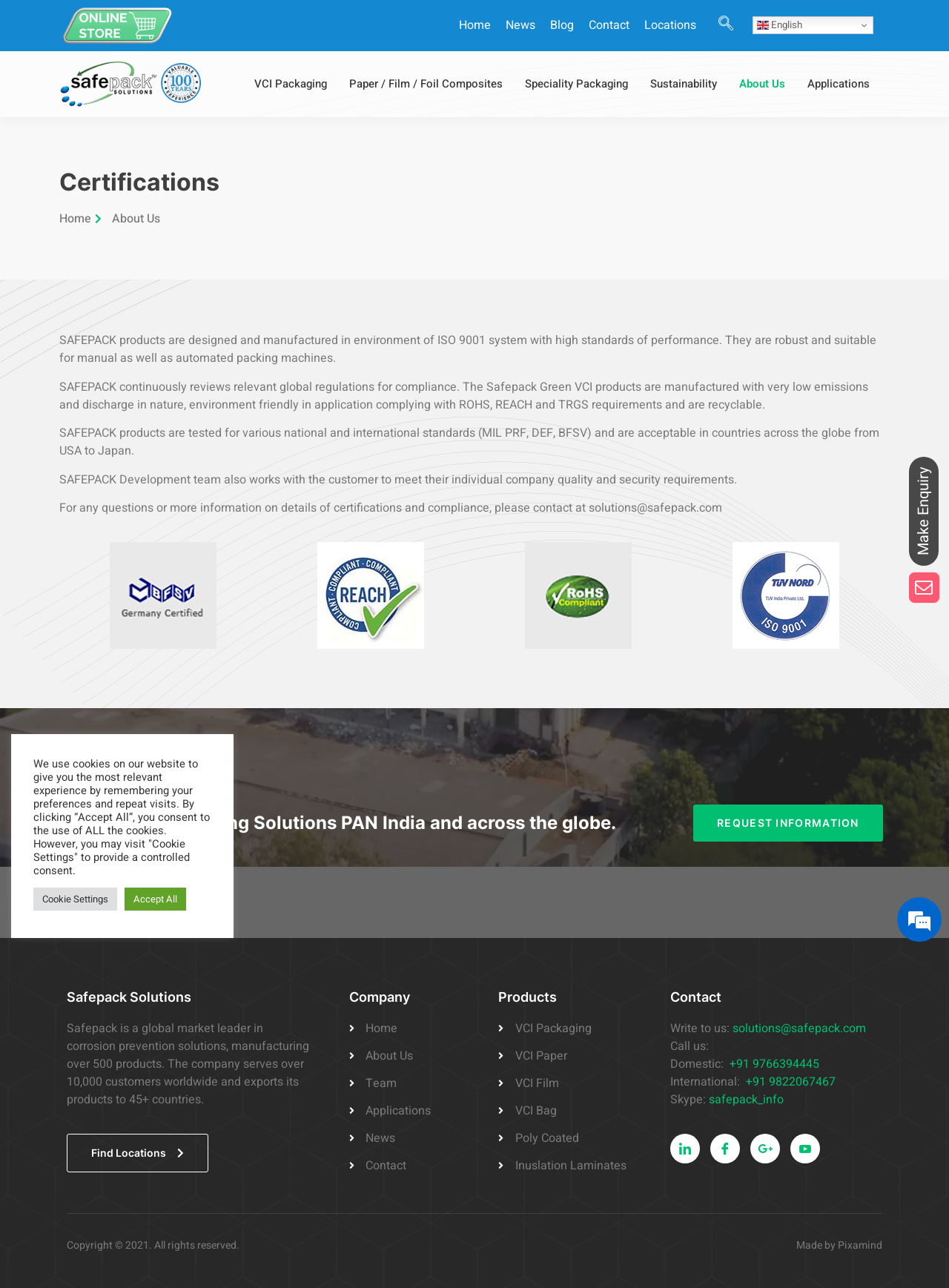Determine the bounding box coordinates of the clickable region to carry out the instruction: "Click the VCI Packaging link".

[0.257, 0.054, 0.357, 0.077]